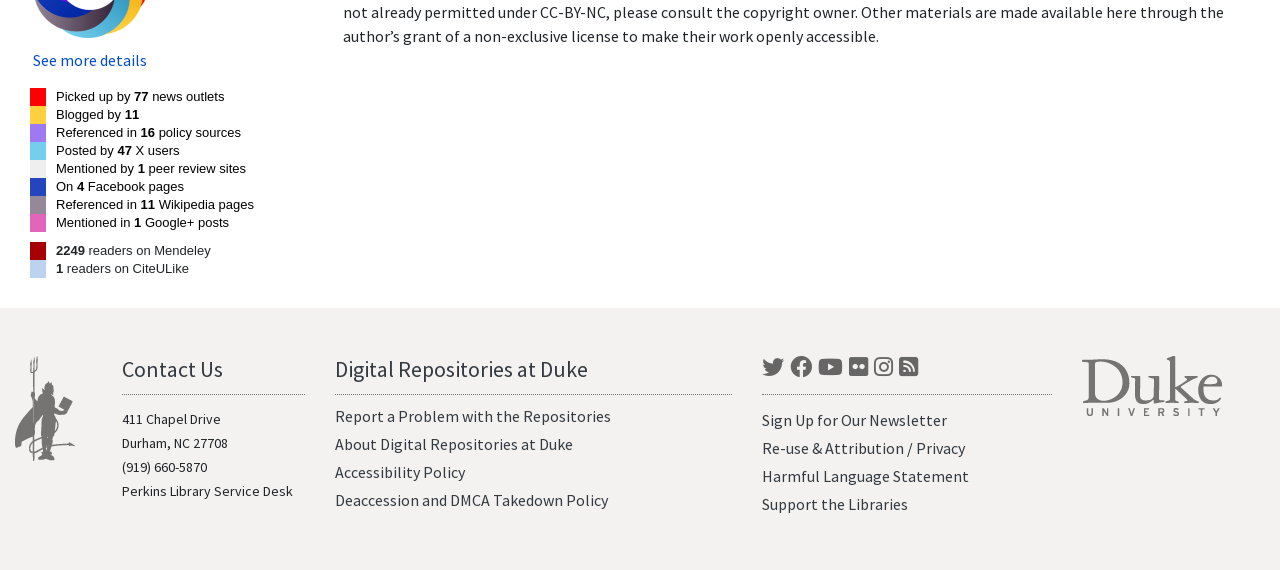Please look at the image and answer the question with a detailed explanation: How many Facebook pages mention the story?

I found the answer by looking at the link 'On 4 Facebook pages' which is located at the top of the webpage, indicating that the story is mentioned on 4 Facebook pages.